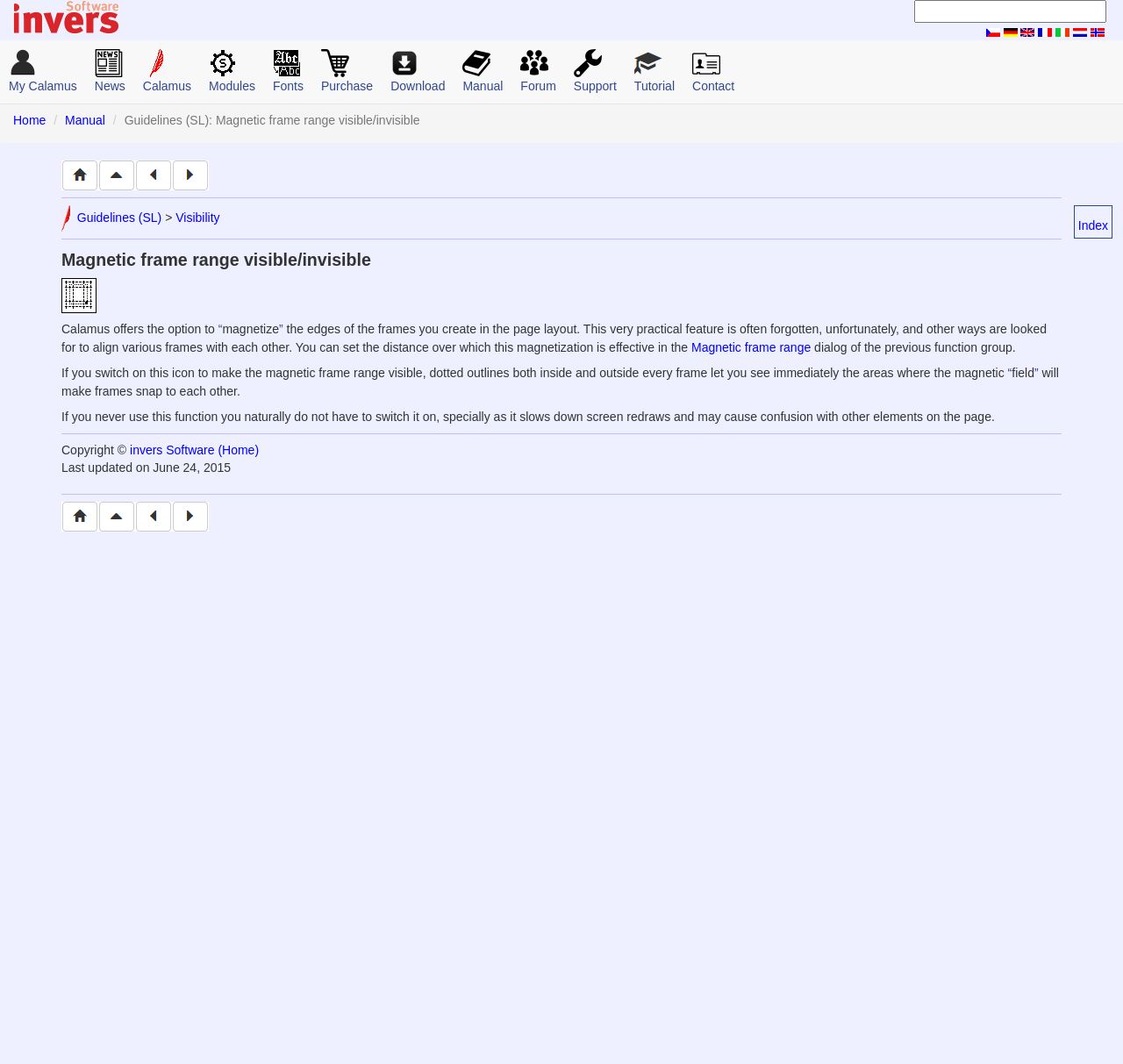Reply to the question with a single word or phrase:
What is the purpose of the 'Magnetic frame range visible/invisible' feature?

To align frames